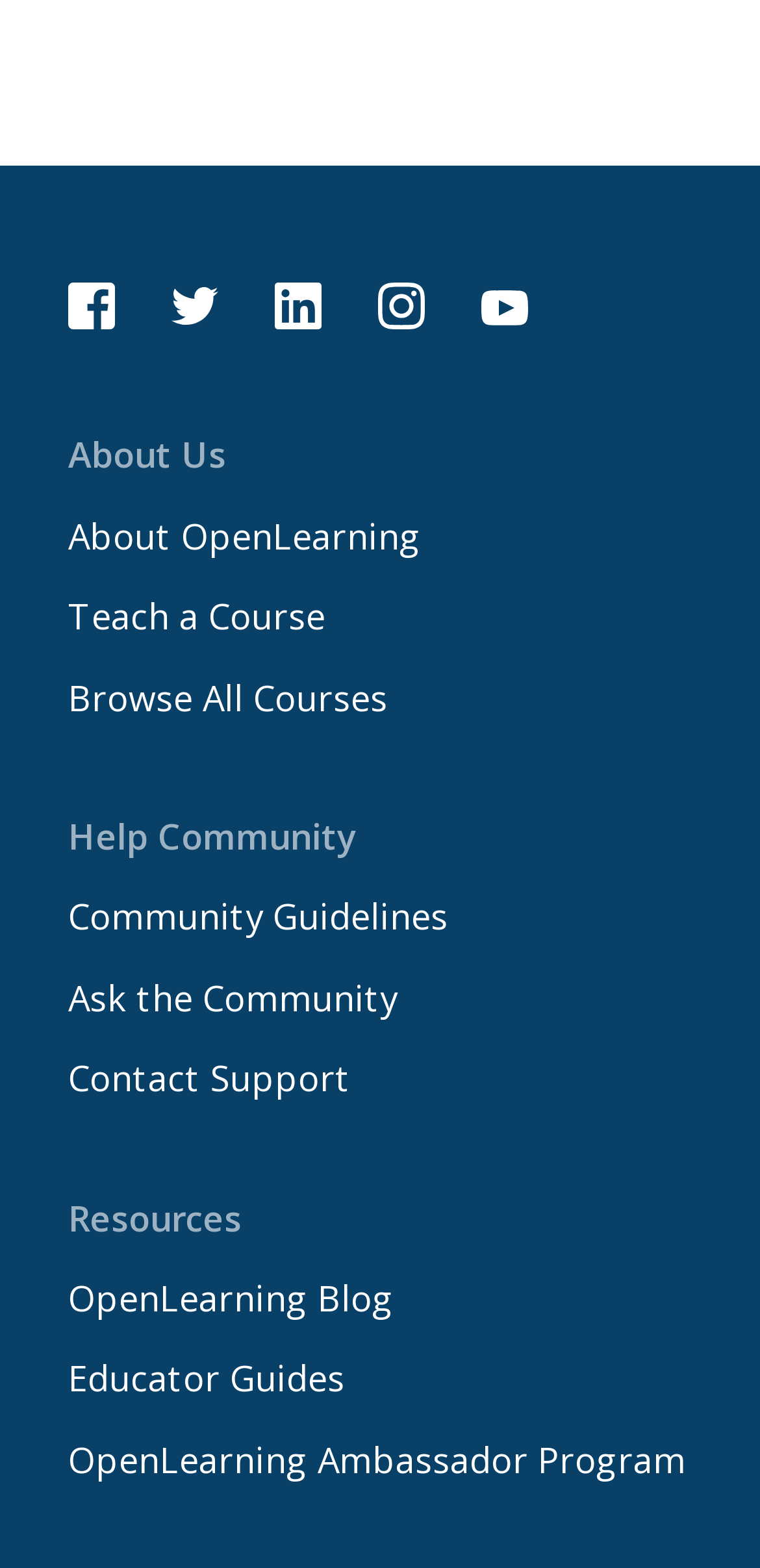Locate the bounding box coordinates of the area where you should click to accomplish the instruction: "View Facebook page".

[0.09, 0.18, 0.151, 0.21]